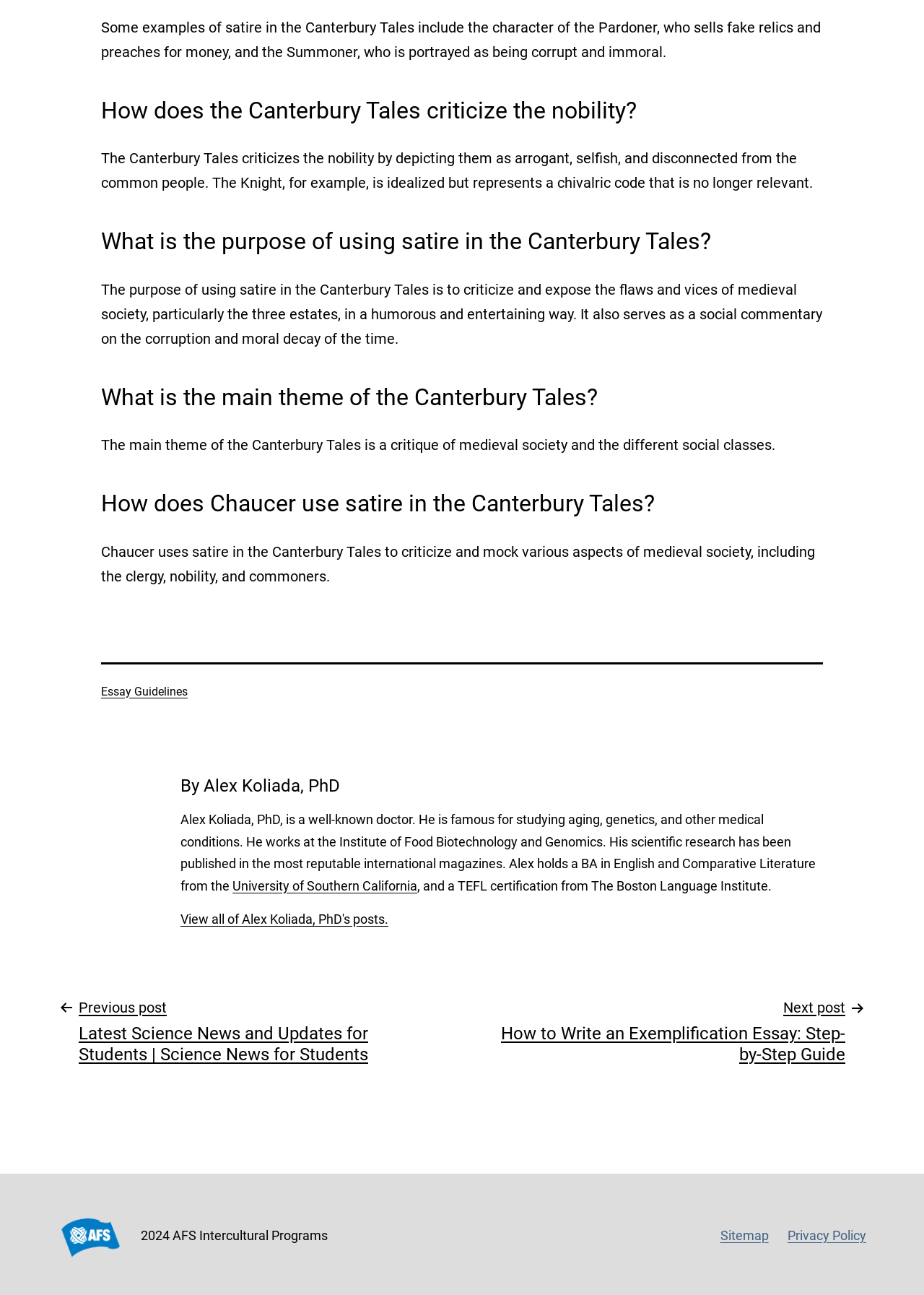Determine the bounding box coordinates for the area you should click to complete the following instruction: "Visit University of Southern California".

[0.252, 0.678, 0.452, 0.69]